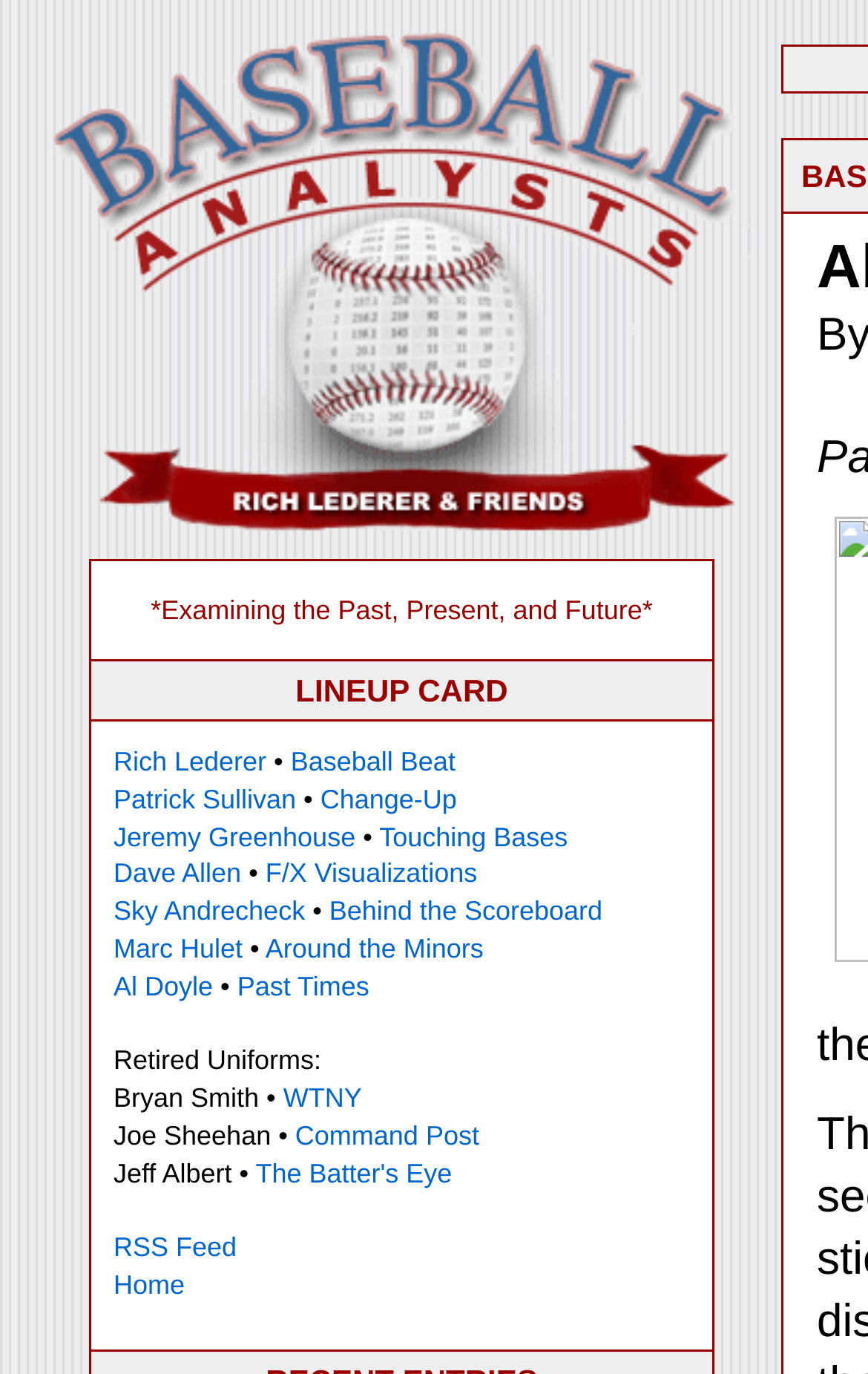Explain the webpage's layout and main content in detail.

The webpage is titled "The Baseball Analysts: Abstracts From The Abstracts". At the top, there is a prominent link. Below it, there are several sections of links and static text, arranged in a vertical column. Each section consists of a link to an author's name, followed by a bullet point (represented by the static text "•"), and then another link to a specific article or column title.

There are 12 sections in total, each with a similar structure. The authors' names include Rich Lederer, Patrick Sullivan, Jeremy Greenhouse, and others. The article or column titles include "Baseball Beat", "Change-Up", "Touching Bases", and more.

Below these sections, there is a static text "Retired Uniforms:", followed by another section with a similar structure, but with only two links and static text. The links are to "WTNY" and "Command Post", and the static text includes authors' names and bullet points.

At the very bottom of the page, there are two more links: "RSS Feed" and "Home".